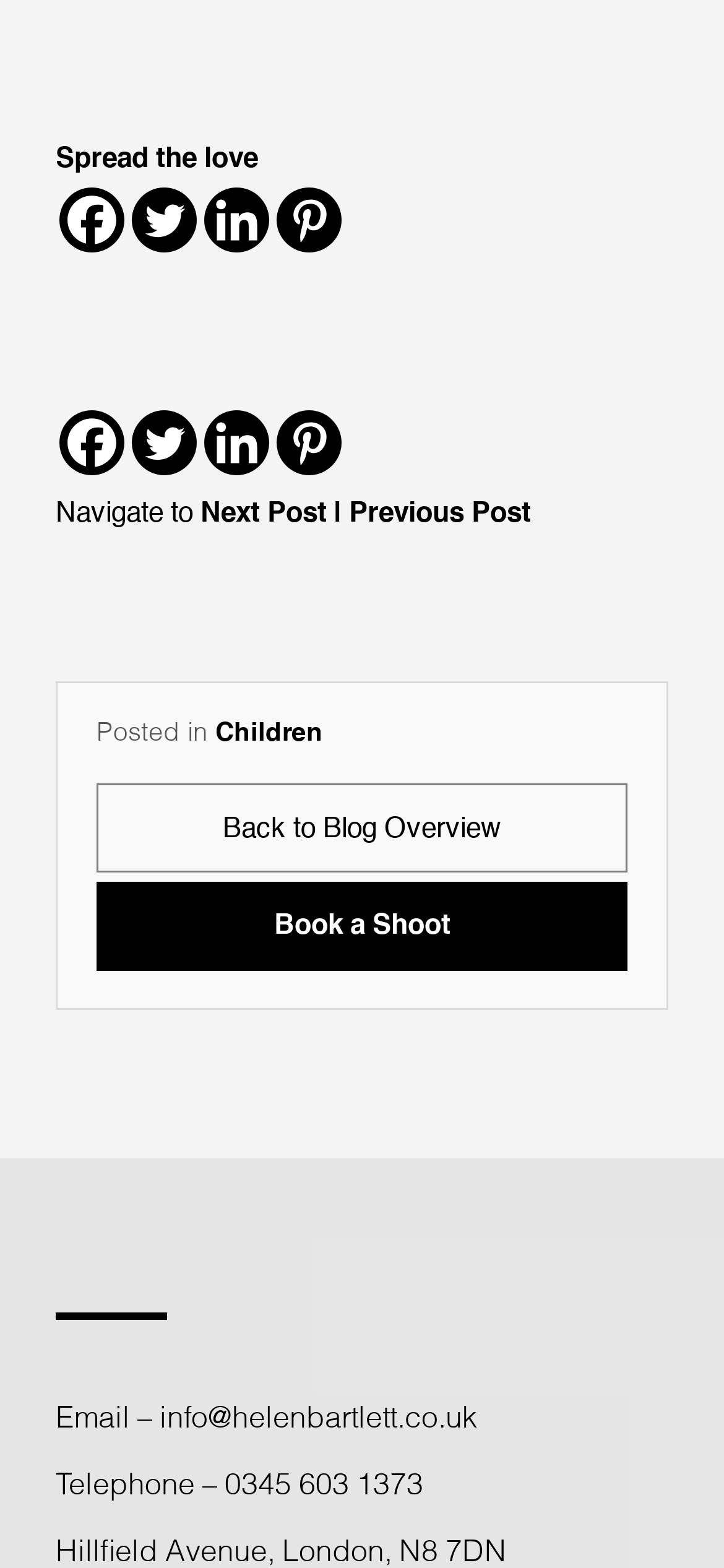Predict the bounding box coordinates of the UI element that matches this description: "Back to Blog Overview". The coordinates should be in the format [left, top, right, bottom] with each value between 0 and 1.

[0.133, 0.499, 0.867, 0.556]